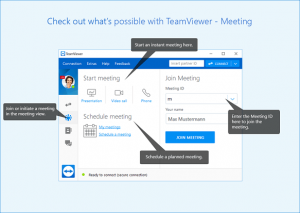Create an extensive caption that includes all significant details of the image.

The image promotes the features of TeamViewer Meeting, highlighting its user-friendly interface designed for effective online communication. It showcases a desktop window where users can start an instant meeting or schedule a planned one by selecting appropriate options. Key functionalities include entering a Meeting ID to join an existing session, making it easy for participants like "Max Mustermann" to connect. The interface emphasizes collaboration by allowing users to initiate or manage meetings seamlessly, ensuring accessibility and convenience for teams and clients alike. The overall design is visually appealing, enhancing the meeting experience with clear instructions and buttons, underlining TeamViewer’s commitment to effective virtual communications.